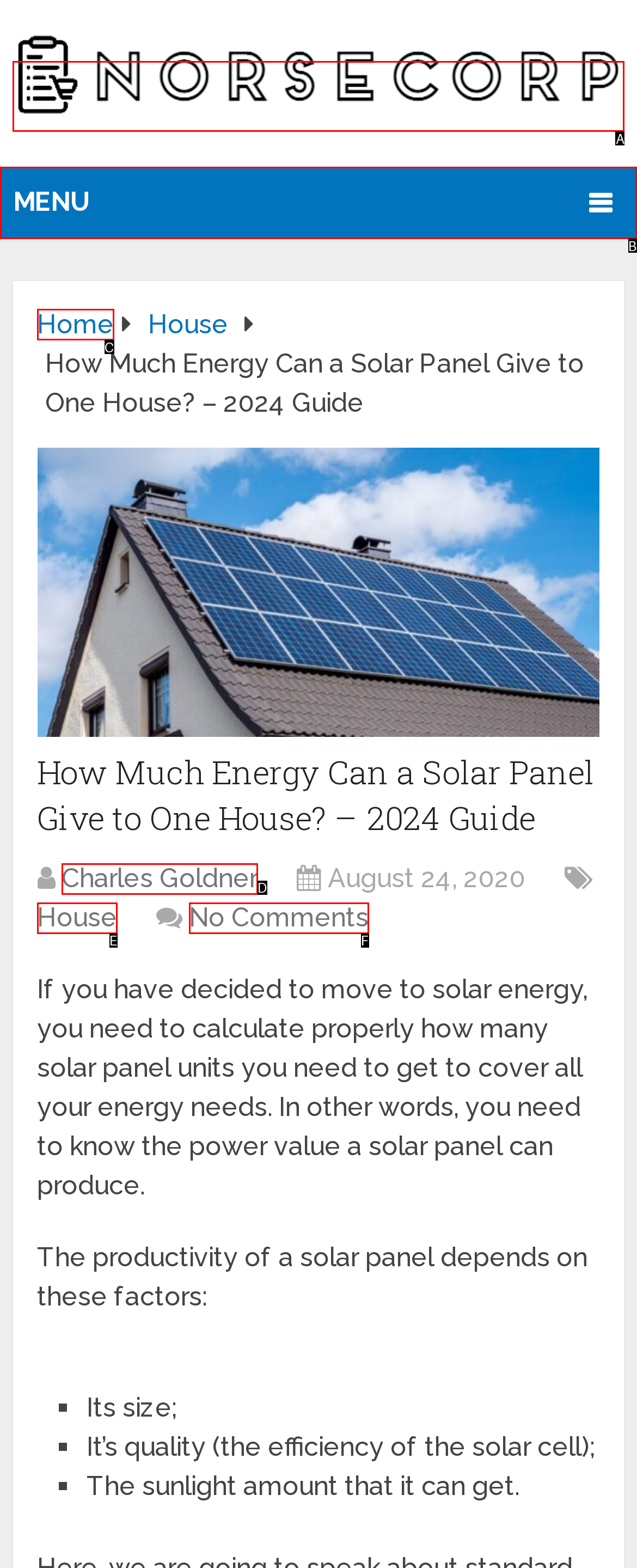From the description: Charles Goldner, select the HTML element that fits best. Reply with the letter of the appropriate option.

D